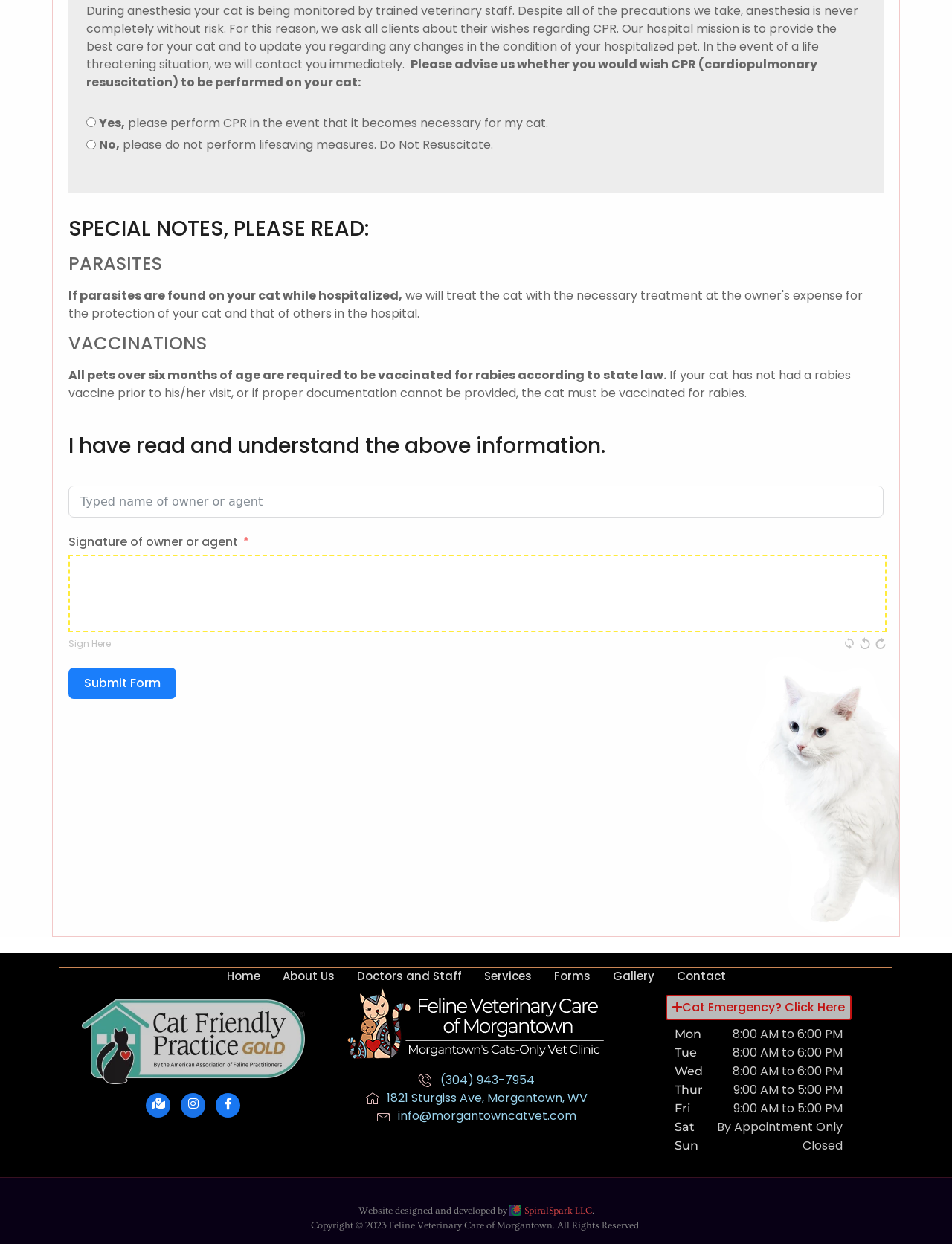Please provide the bounding box coordinates for the element that needs to be clicked to perform the following instruction: "Click Contact". The coordinates should be given as four float numbers between 0 and 1, i.e., [left, top, right, bottom].

[0.699, 0.778, 0.774, 0.791]